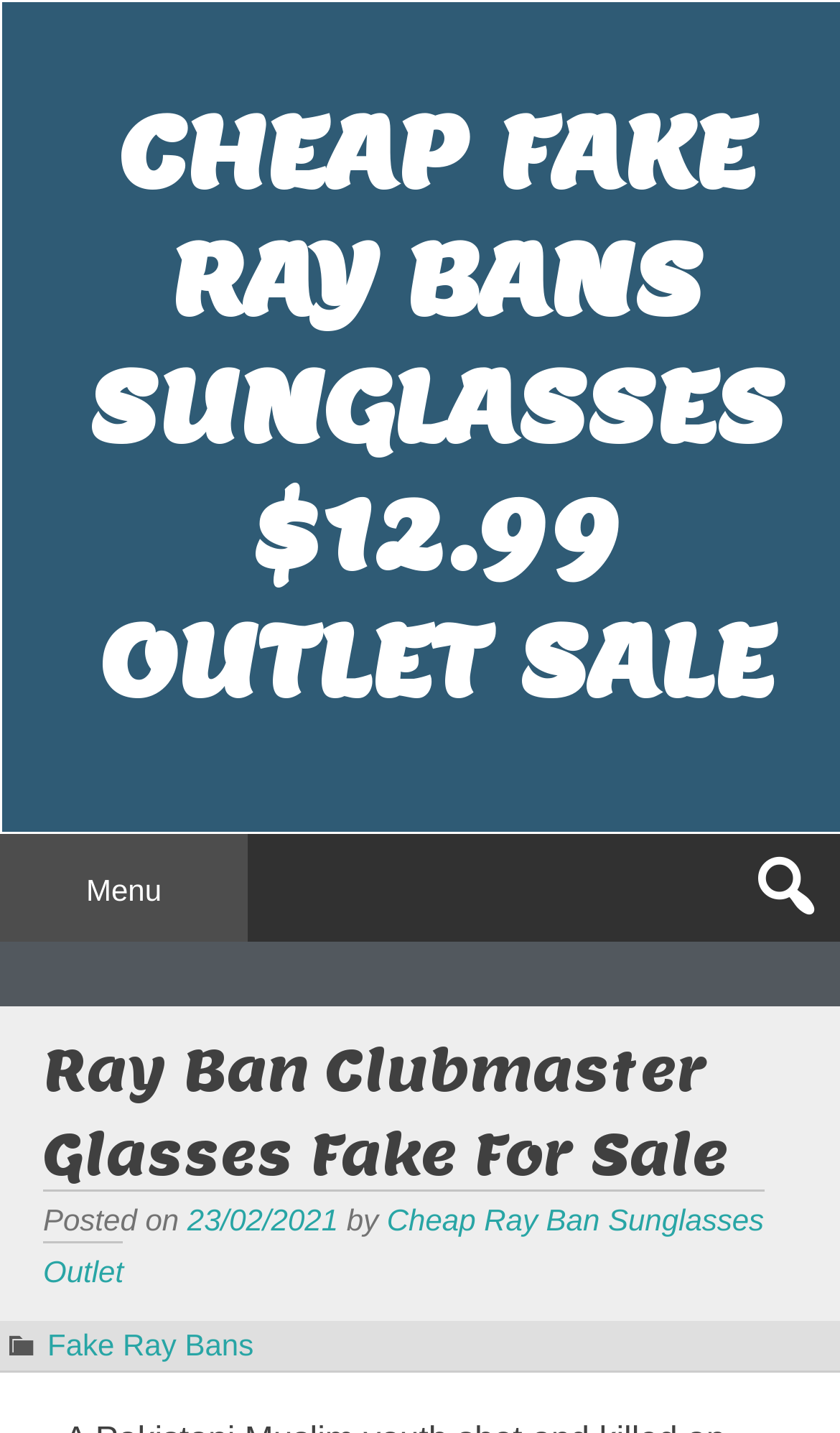Extract the main headline from the webpage and generate its text.

CHEAP FAKE RAY BANS SUNGLASSES $12.99 OUTLET SALE